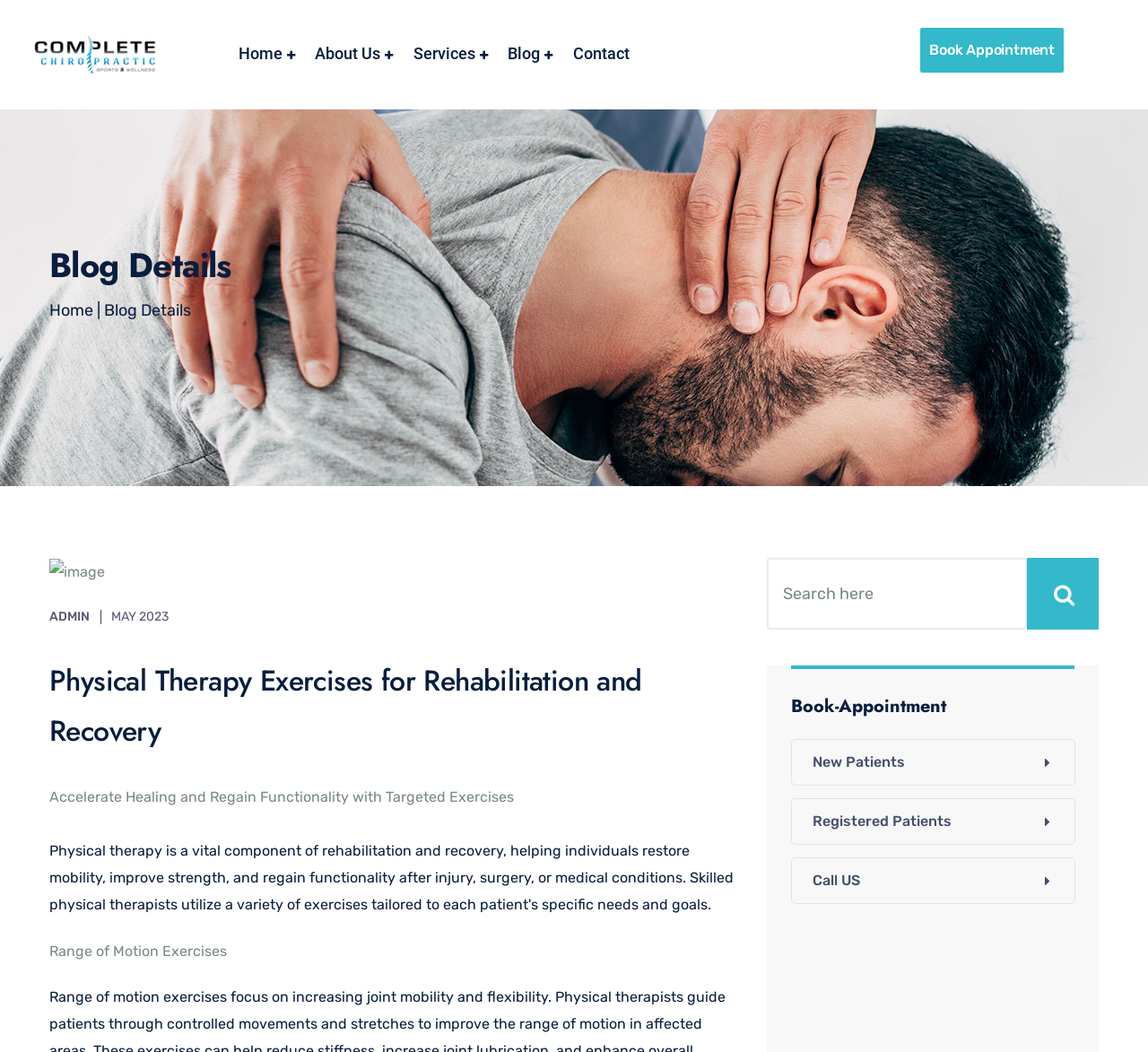Based on the element description Registered Patients, identify the bounding box of the UI element in the given webpage screenshot. The coordinates should be in the format (top-left x, top-left y, bottom-right x, bottom-right y) and must be between 0 and 1.

[0.708, 0.765, 0.915, 0.797]